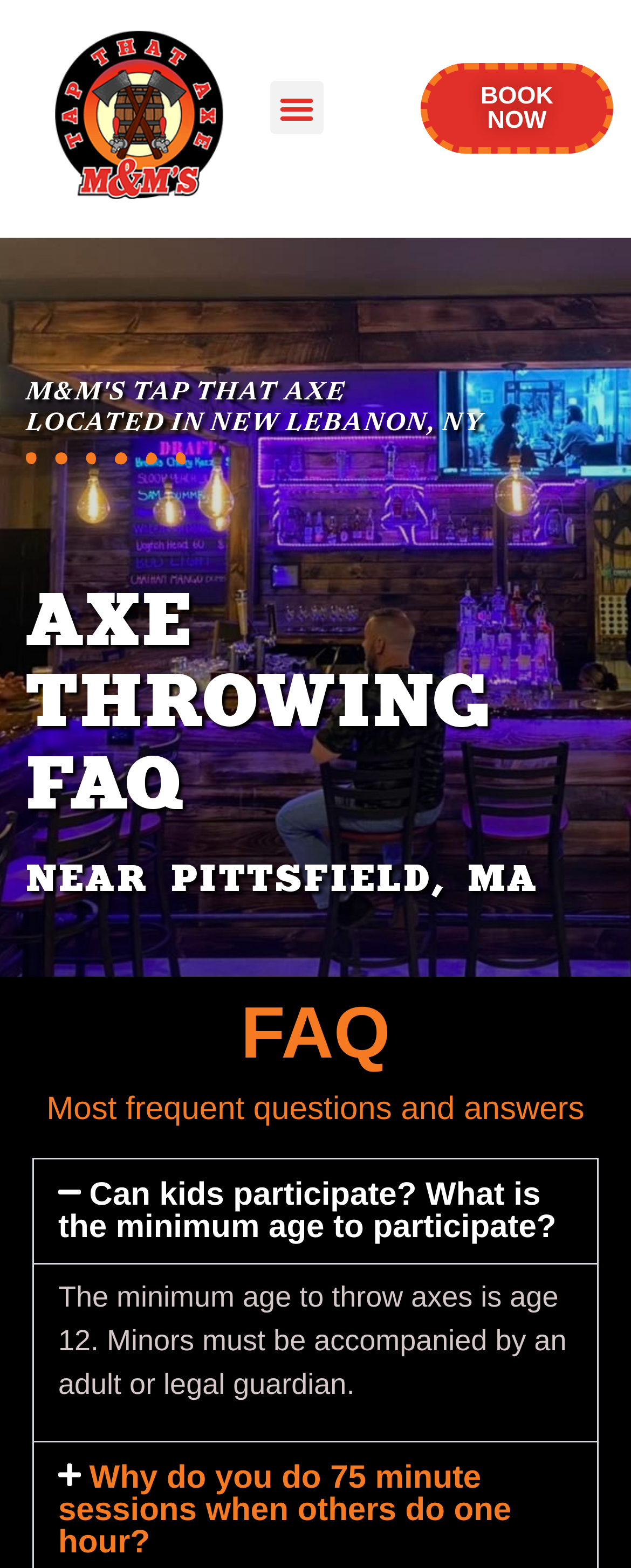Specify the bounding box coordinates (top-left x, top-left y, bottom-right x, bottom-right y) of the UI element in the screenshot that matches this description: Book Now

[0.668, 0.04, 0.971, 0.097]